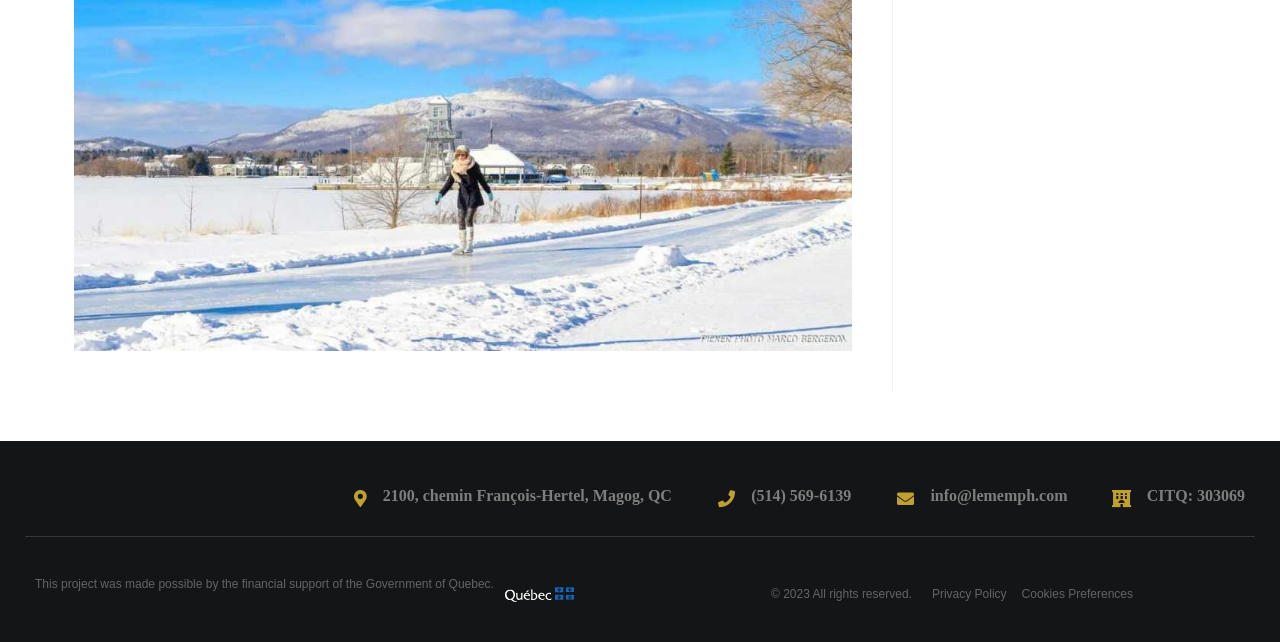Given the webpage screenshot, identify the bounding box of the UI element that matches this description: "info@lememph.com".

[0.698, 0.749, 0.834, 0.795]